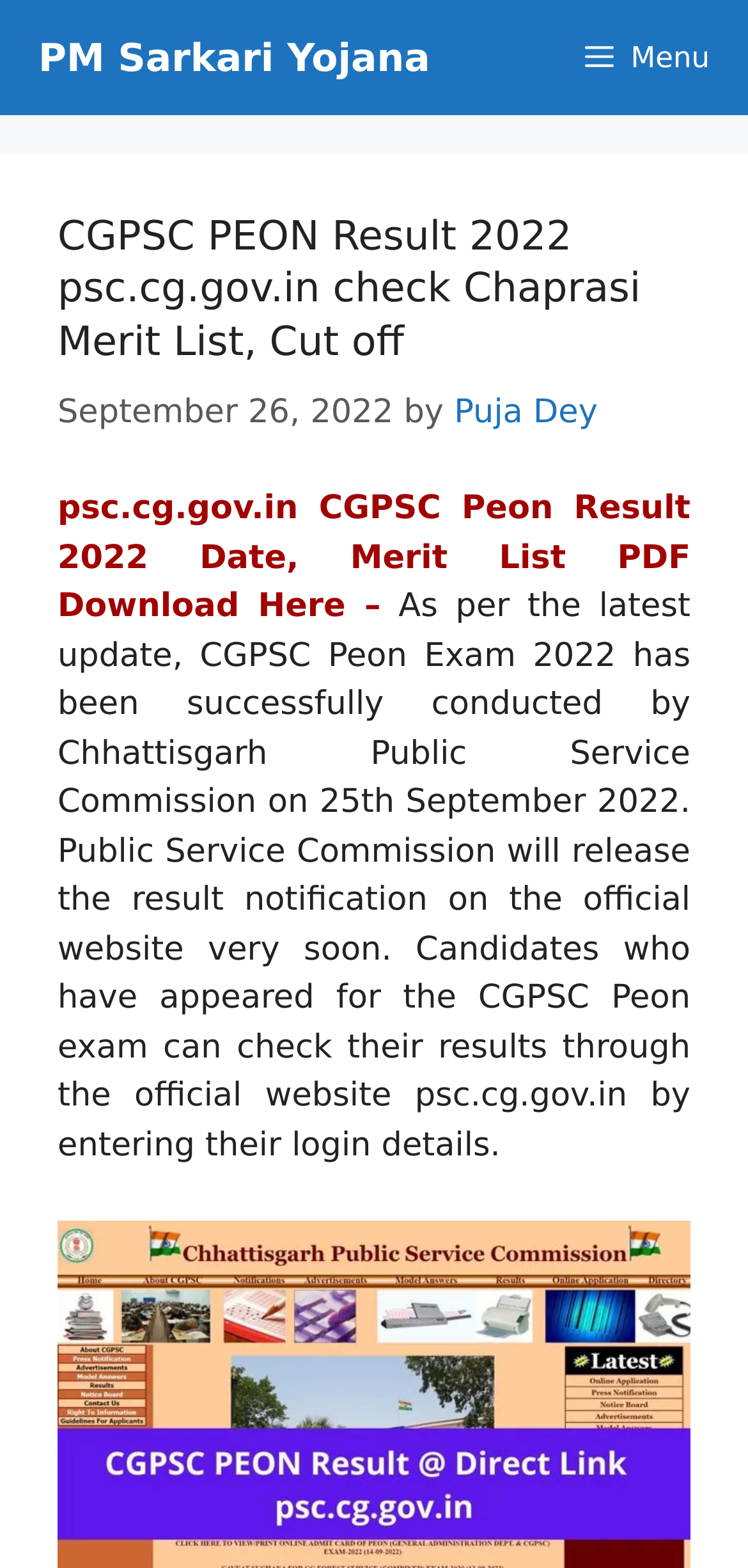Who conducted the CGPSC Peon Exam 2022?
Please provide a detailed and comprehensive answer to the question.

The answer can be found in the paragraph that starts with 'As per the latest update...'. It mentions that the CGPSC Peon Exam 2022 has been successfully conducted by Chhattisgarh Public Service Commission on 25th September 2022.